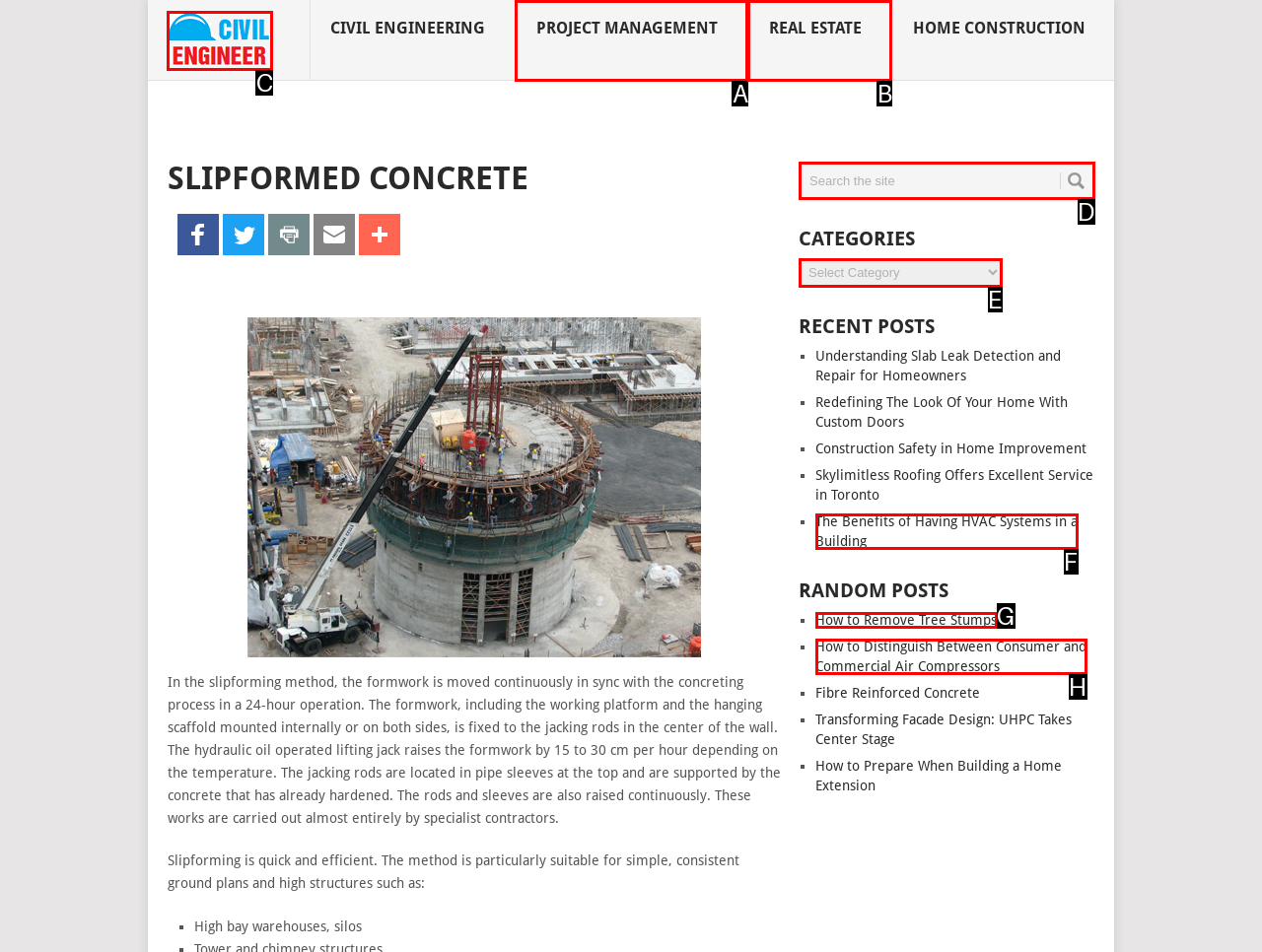Given the description: Real Estate, choose the HTML element that matches it. Indicate your answer with the letter of the option.

B